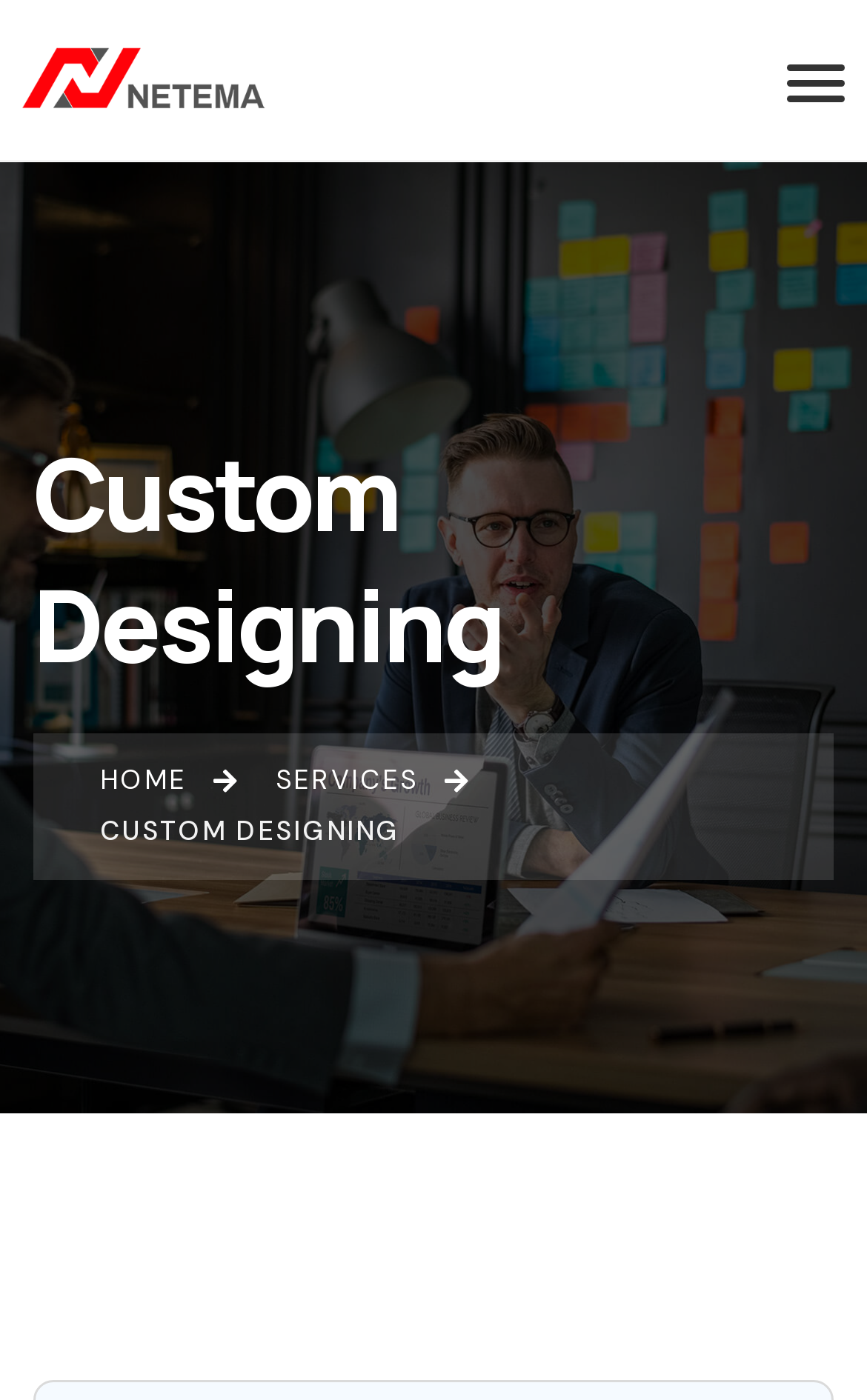Can you give a comprehensive explanation to the question given the content of the image?
What is the text above the breadcrumbs?

Above the navigation element 'Breadcrumbs', I found a heading element with the text 'Custom Designing' and a bounding box coordinate of [0.038, 0.306, 0.962, 0.493].